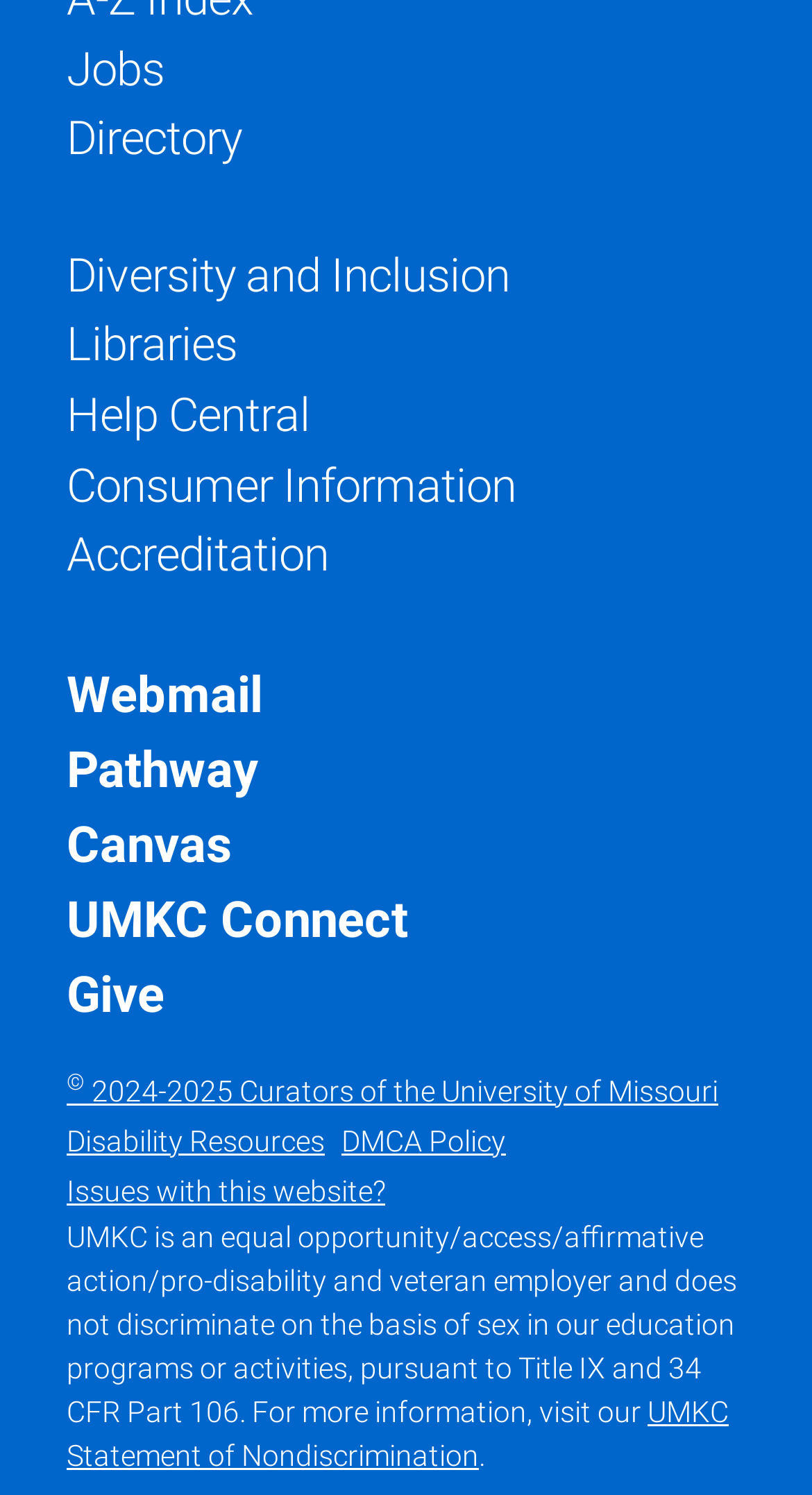Please analyze the image and provide a thorough answer to the question:
What is the employer policy mentioned on the webpage?

I read the static text at the bottom of the page, which mentions that 'UMKC is an equal opportunity/access/affirmative action/pro-disability and veteran employer and does not discriminate on the basis of sex in our education programs or activities, pursuant to Title IX and 34 CFR Part 106'.